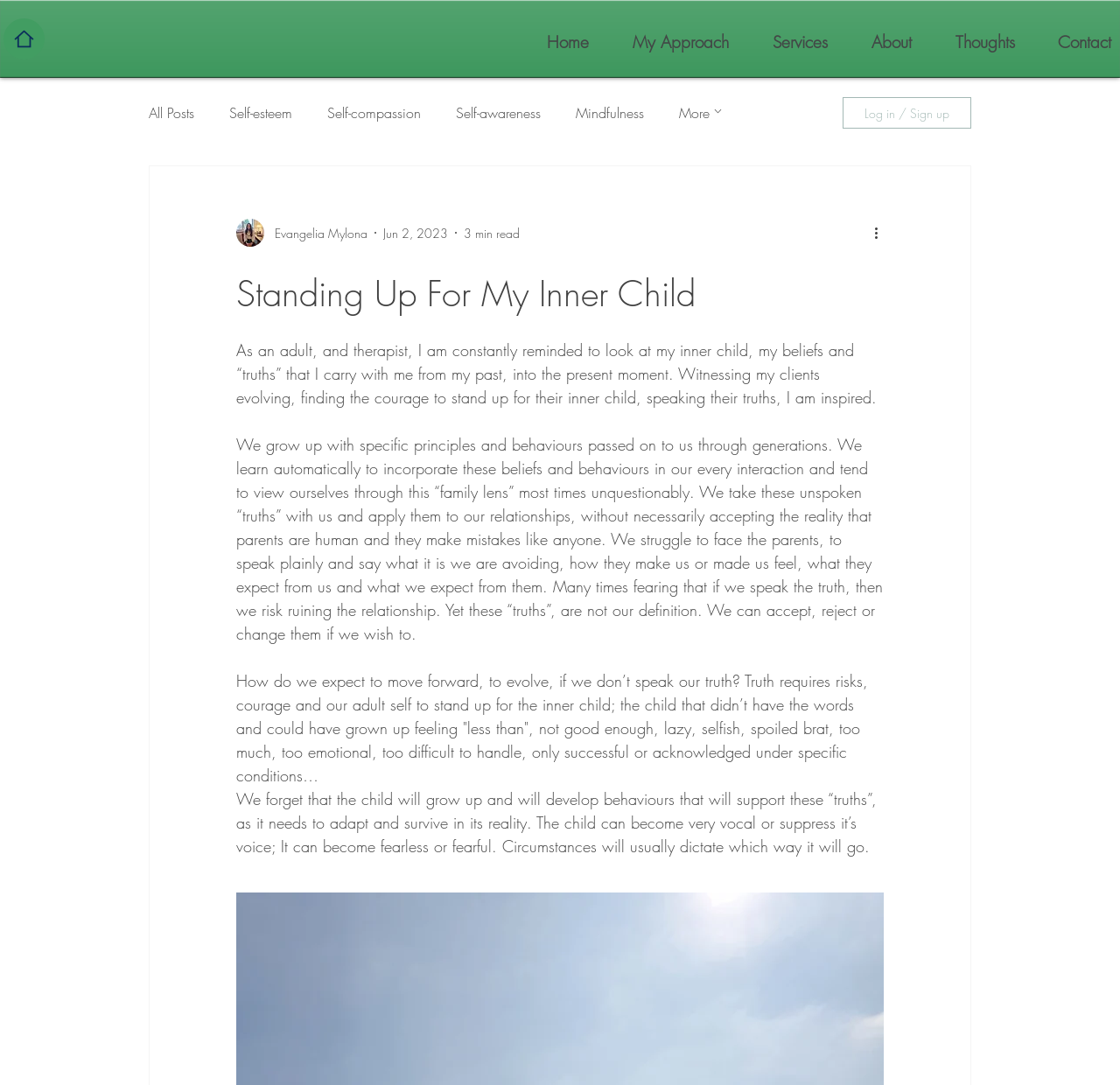Please identify the bounding box coordinates of the area that needs to be clicked to follow this instruction: "Click on the More actions button".

[0.778, 0.205, 0.797, 0.224]